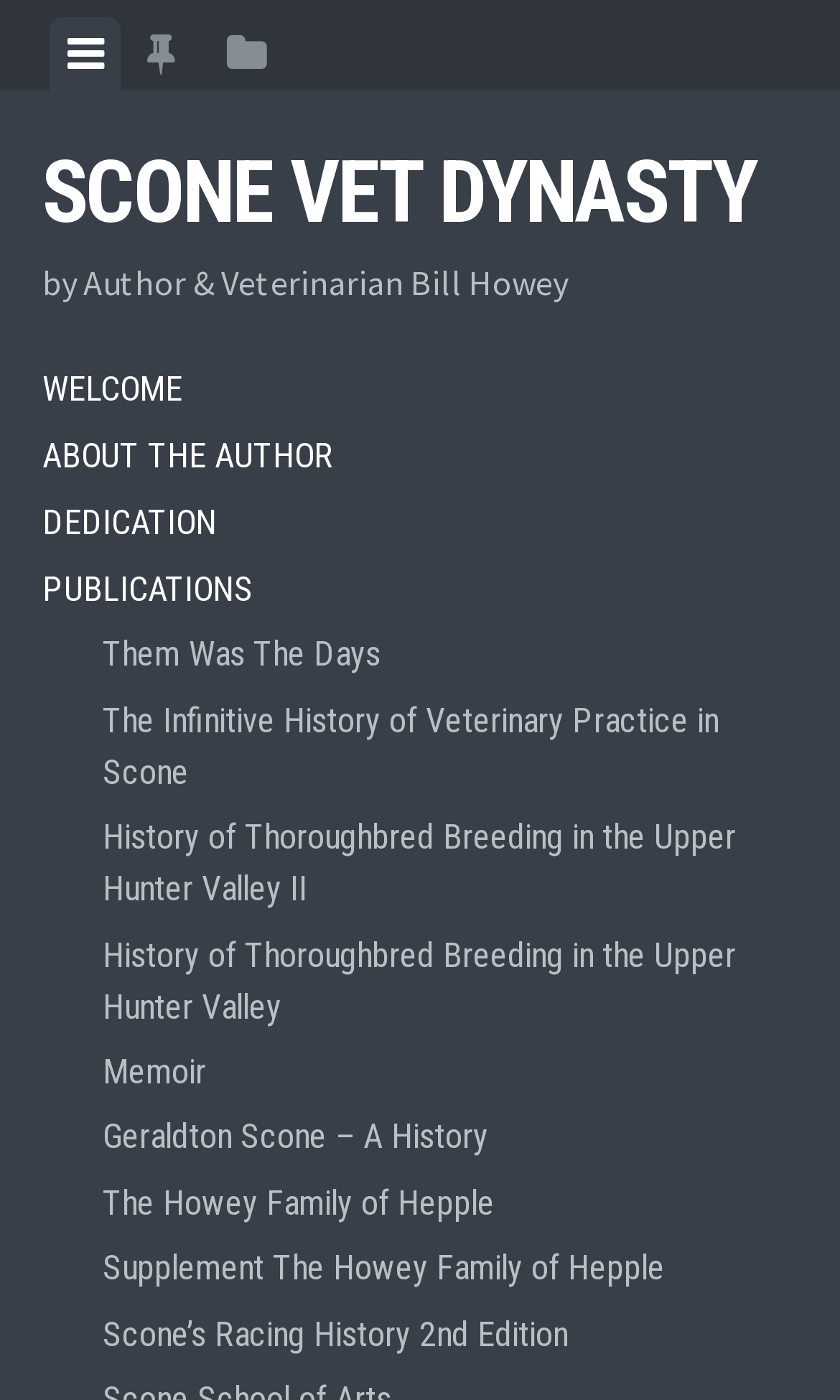Predict the bounding box of the UI element based on this description: "ABOUT THE AUTHOR".

[0.05, 0.302, 0.95, 0.349]